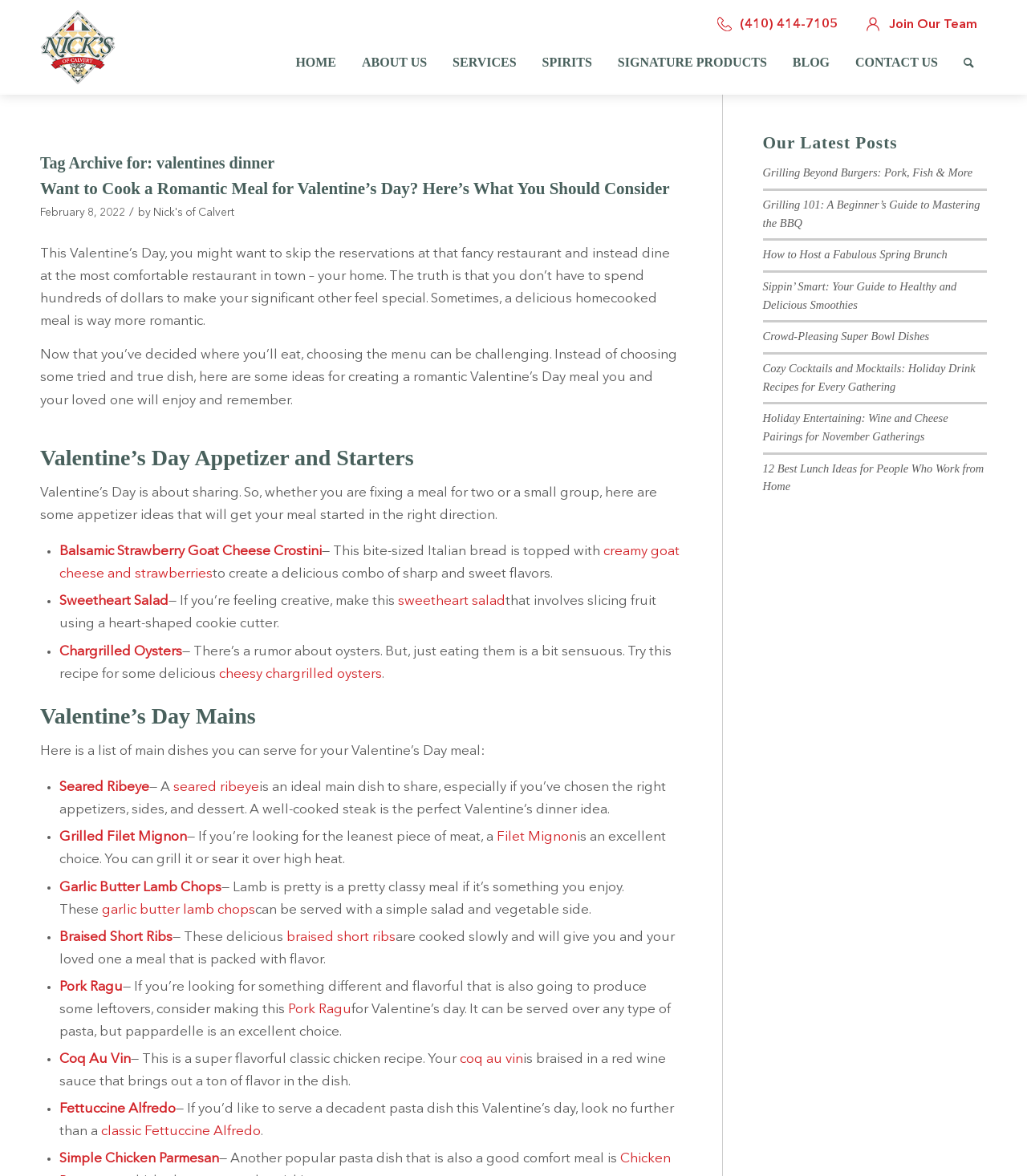What is the date of the blog post?
Look at the image and construct a detailed response to the question.

I found the date of the blog post by looking at the time element with the text 'February 8, 2022' located below the title of the blog post, with a bounding box coordinate of [0.039, 0.177, 0.122, 0.186].